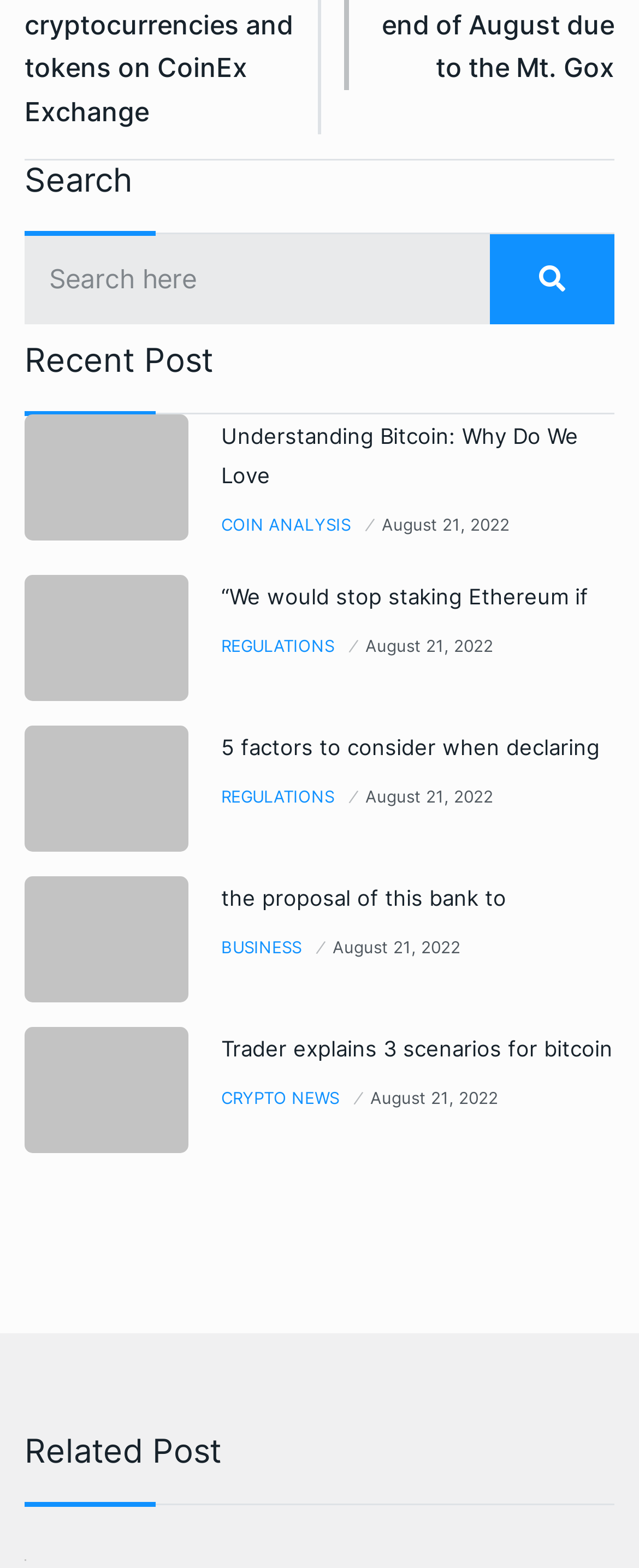Please provide the bounding box coordinate of the region that matches the element description: August 21, 2022. Coordinates should be in the format (top-left x, top-left y, bottom-right x, bottom-right y) and all values should be between 0 and 1.

[0.572, 0.497, 0.772, 0.519]